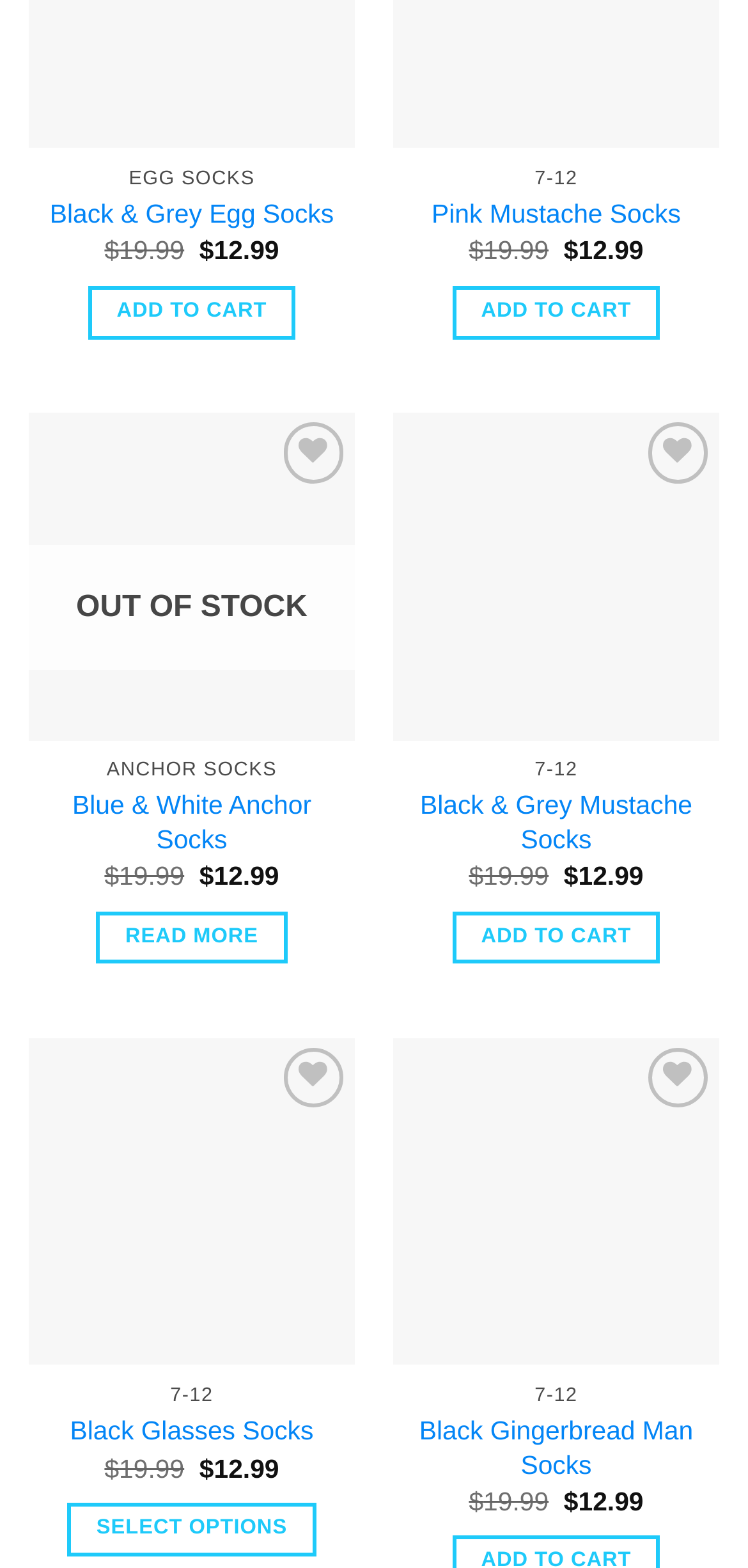Point out the bounding box coordinates of the section to click in order to follow this instruction: "Add Black & Grey Egg Socks to cart".

[0.117, 0.182, 0.395, 0.216]